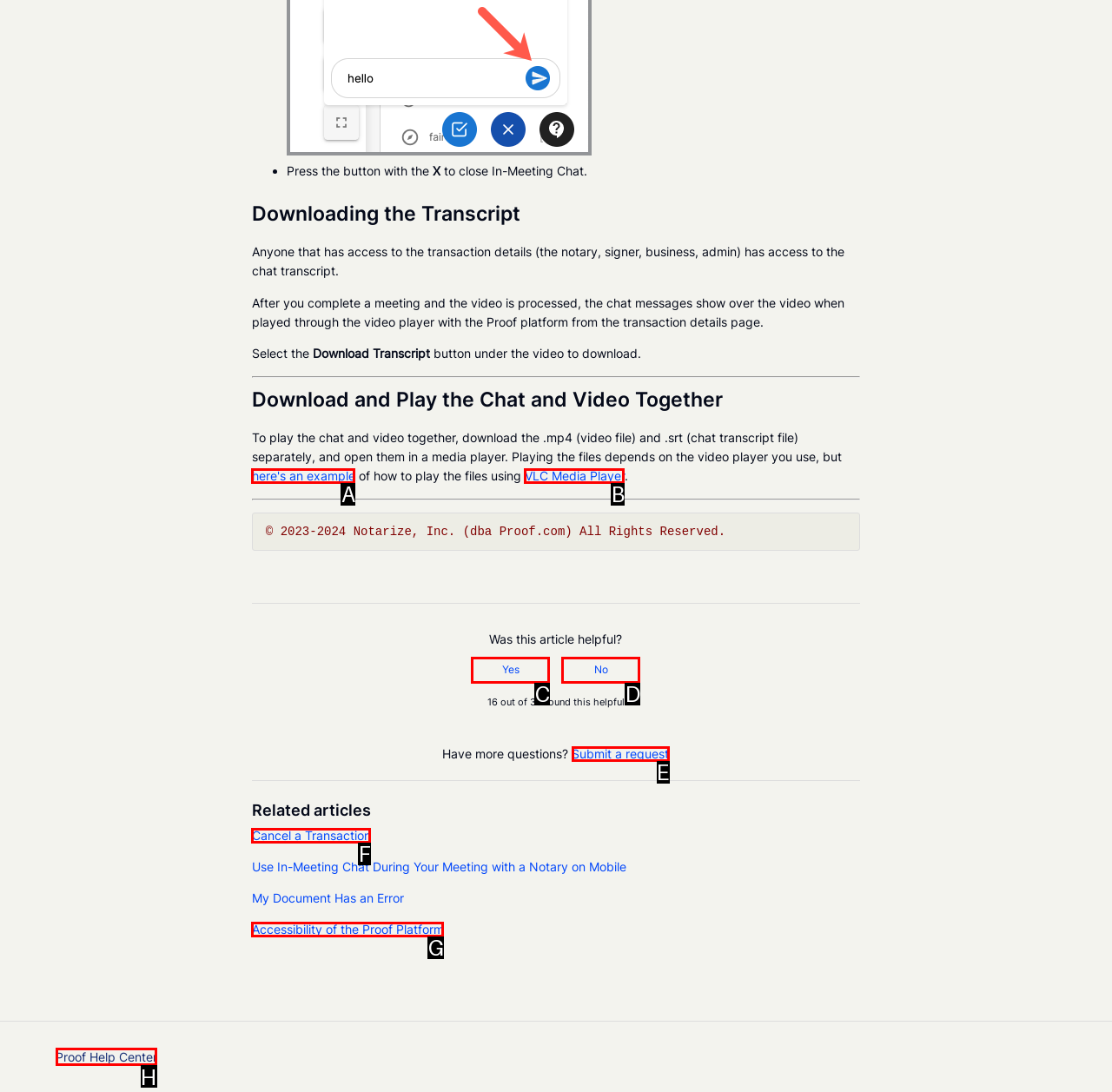Tell me which letter corresponds to the UI element that will allow you to Read more about Nurse Assistant. Answer with the letter directly.

None